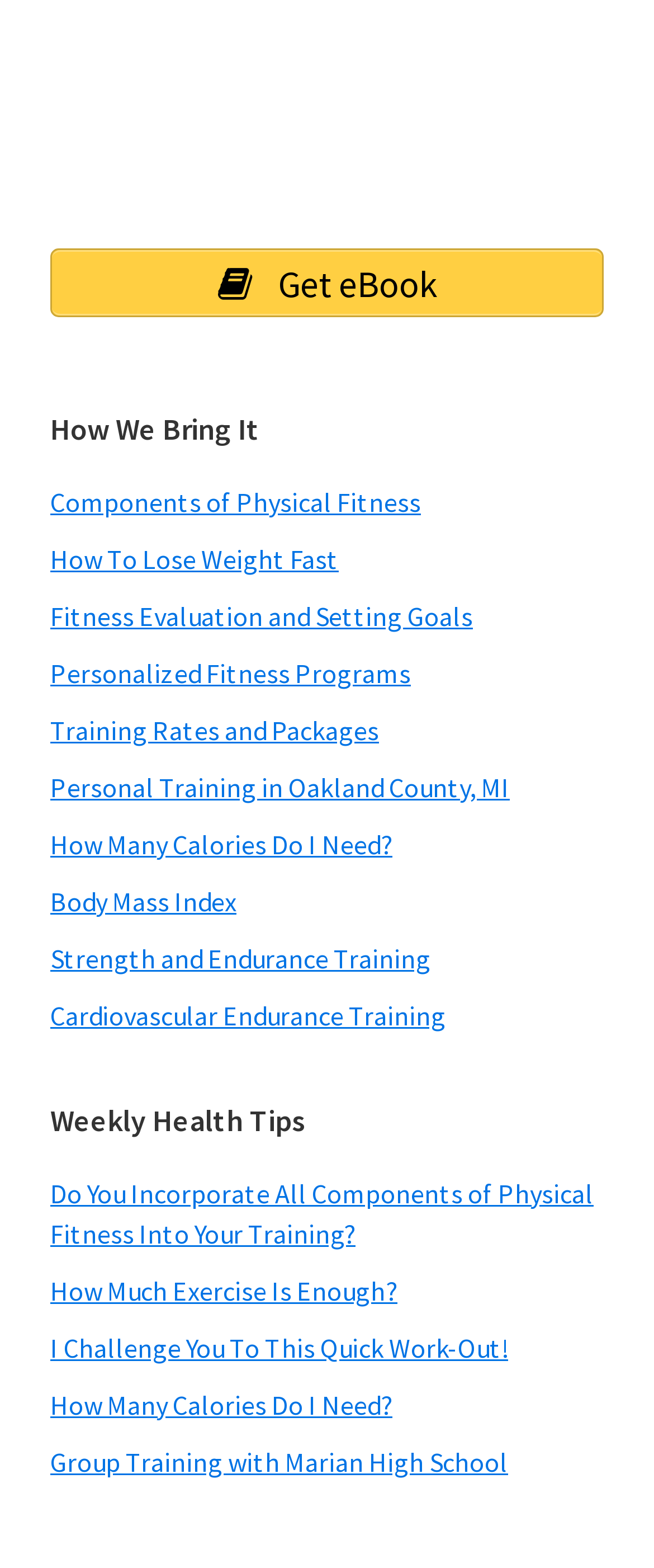Provide the bounding box coordinates of the section that needs to be clicked to accomplish the following instruction: "Learn about Personalized Fitness Programs."

[0.077, 0.418, 0.628, 0.44]